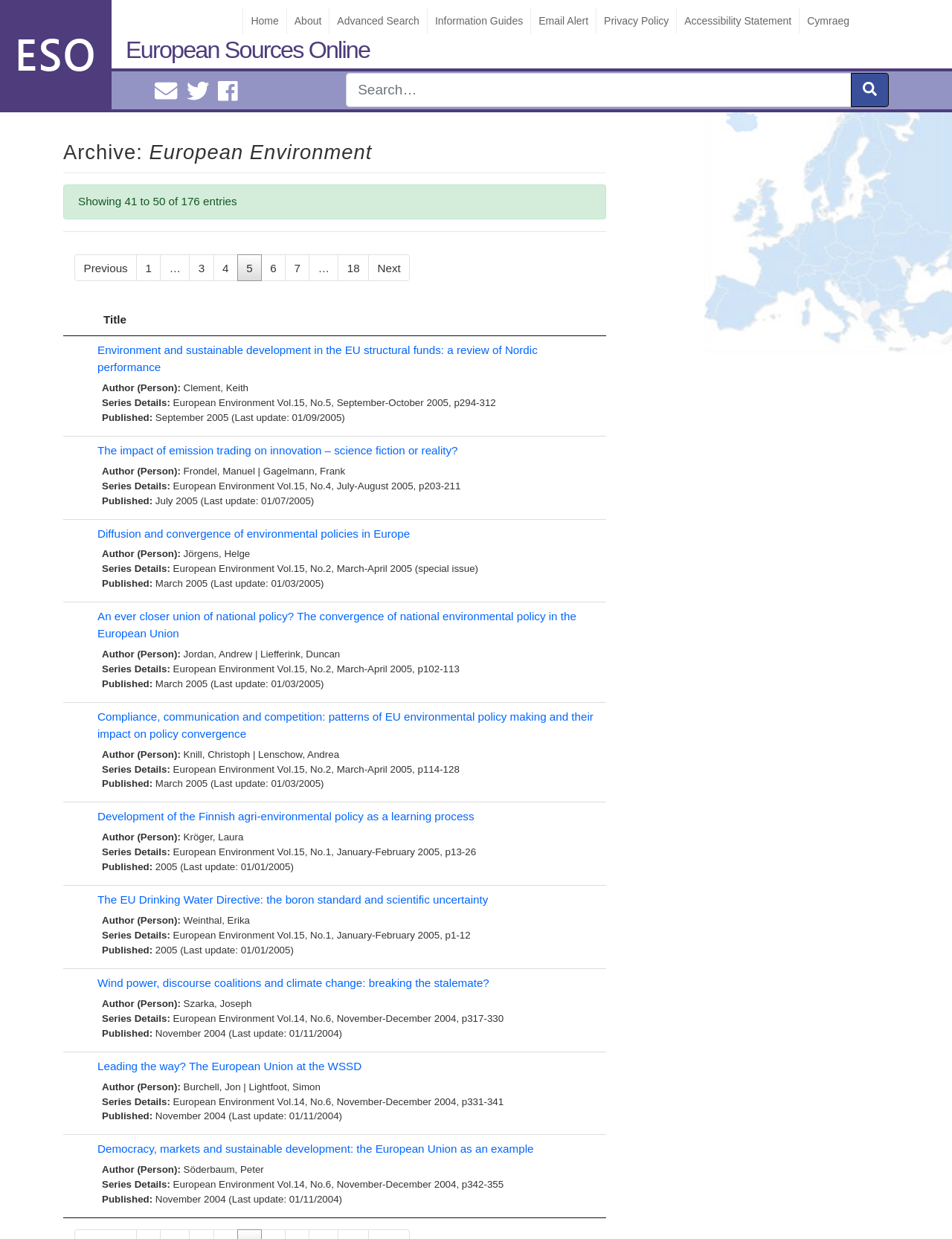Please find the bounding box coordinates for the clickable element needed to perform this instruction: "View information about Environment and sustainable development in the EU structural funds".

[0.102, 0.278, 0.565, 0.301]